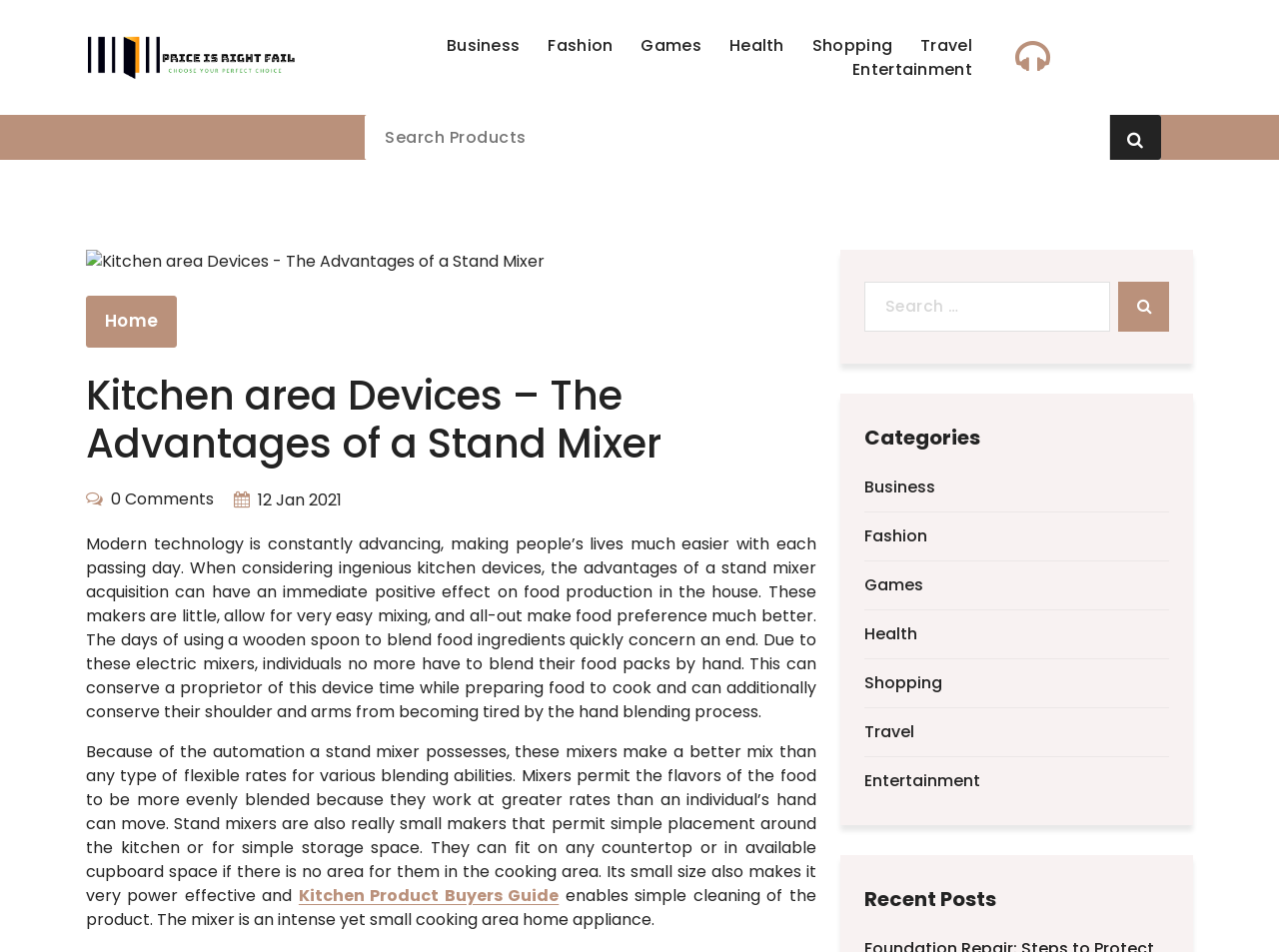What is the purpose of the search box?
Using the image, give a concise answer in the form of a single word or short phrase.

Search products